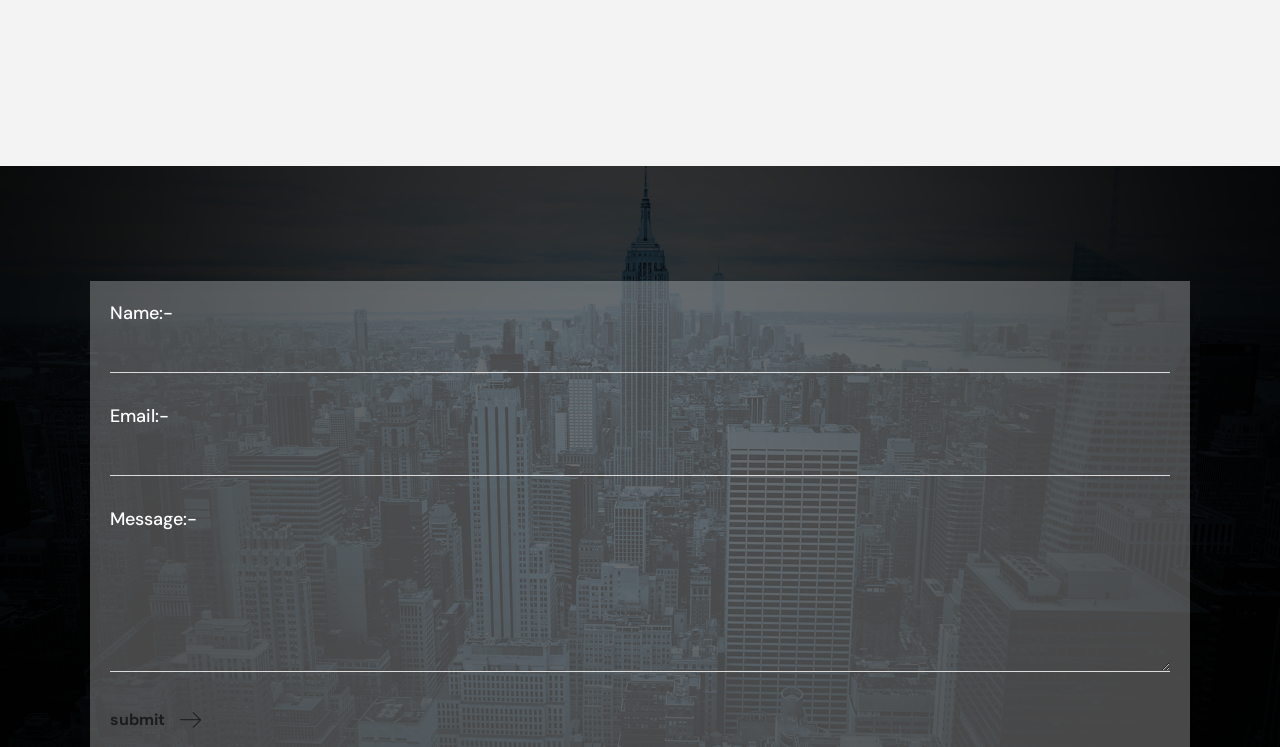What is the icon next to the submit button?
Identify the answer in the screenshot and reply with a single word or phrase.

Unknown